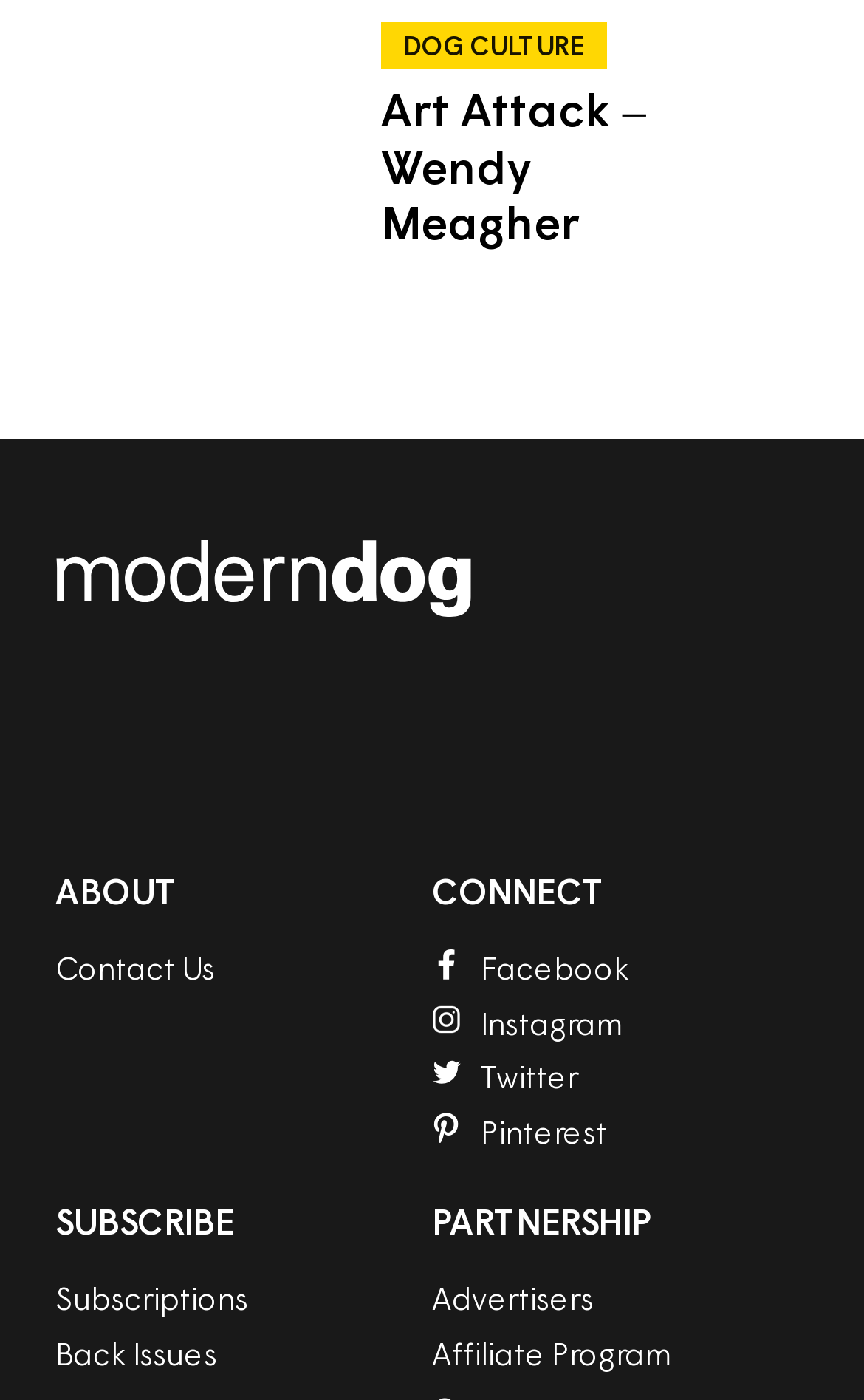Can you find the bounding box coordinates of the area I should click to execute the following instruction: "Read about dog culture"?

[0.441, 0.017, 0.703, 0.05]